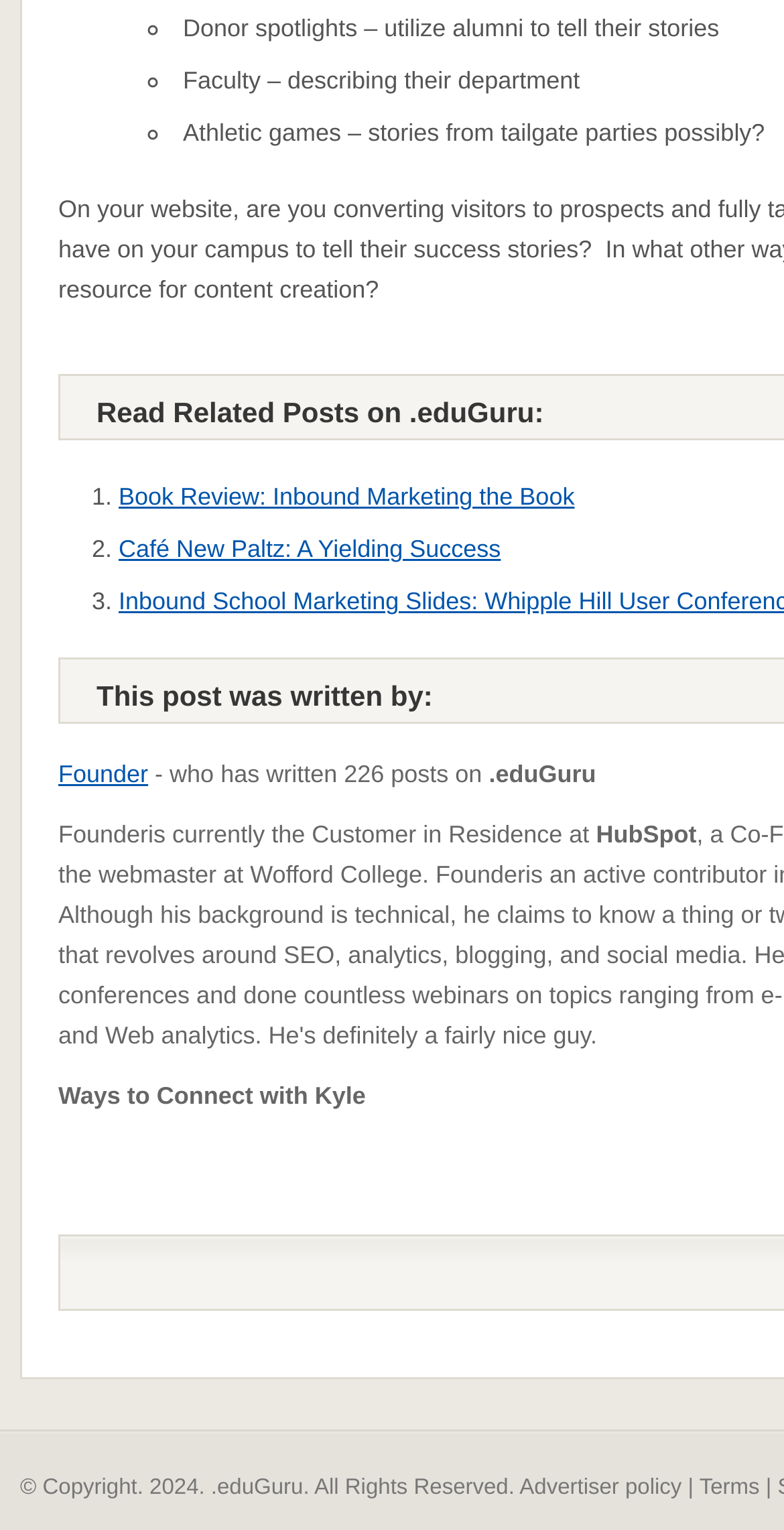Using the provided element description: "1 (650) 692-5235", determine the bounding box coordinates of the corresponding UI element in the screenshot.

None